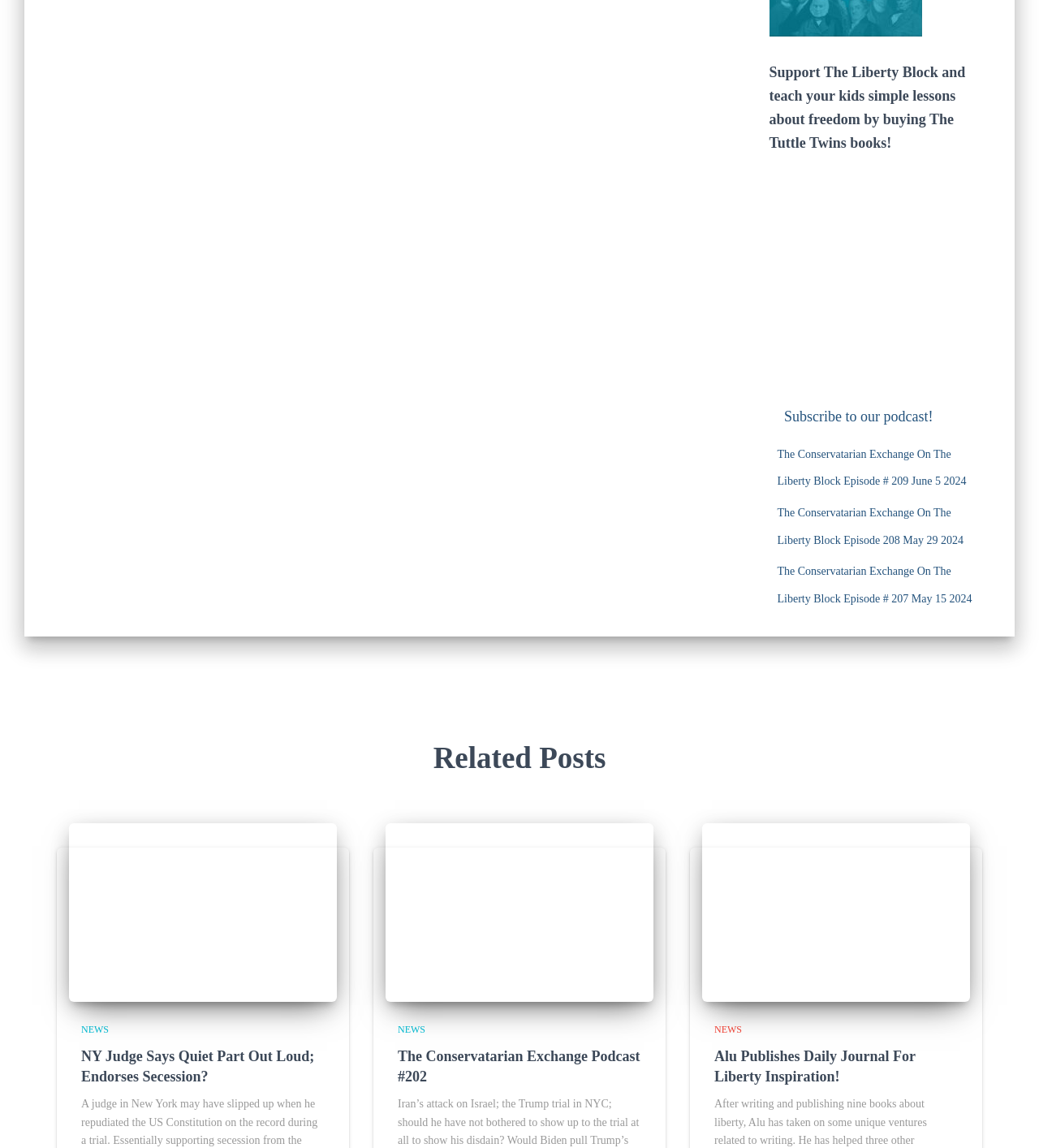What is the main topic of the webpage?
Please answer the question with a single word or phrase, referencing the image.

Liberty and podcast